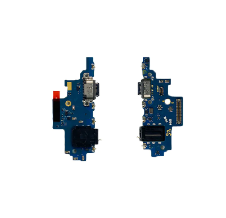Answer the question in one word or a short phrase:
What type of device is this component designed for?

Samsung Galaxy A73